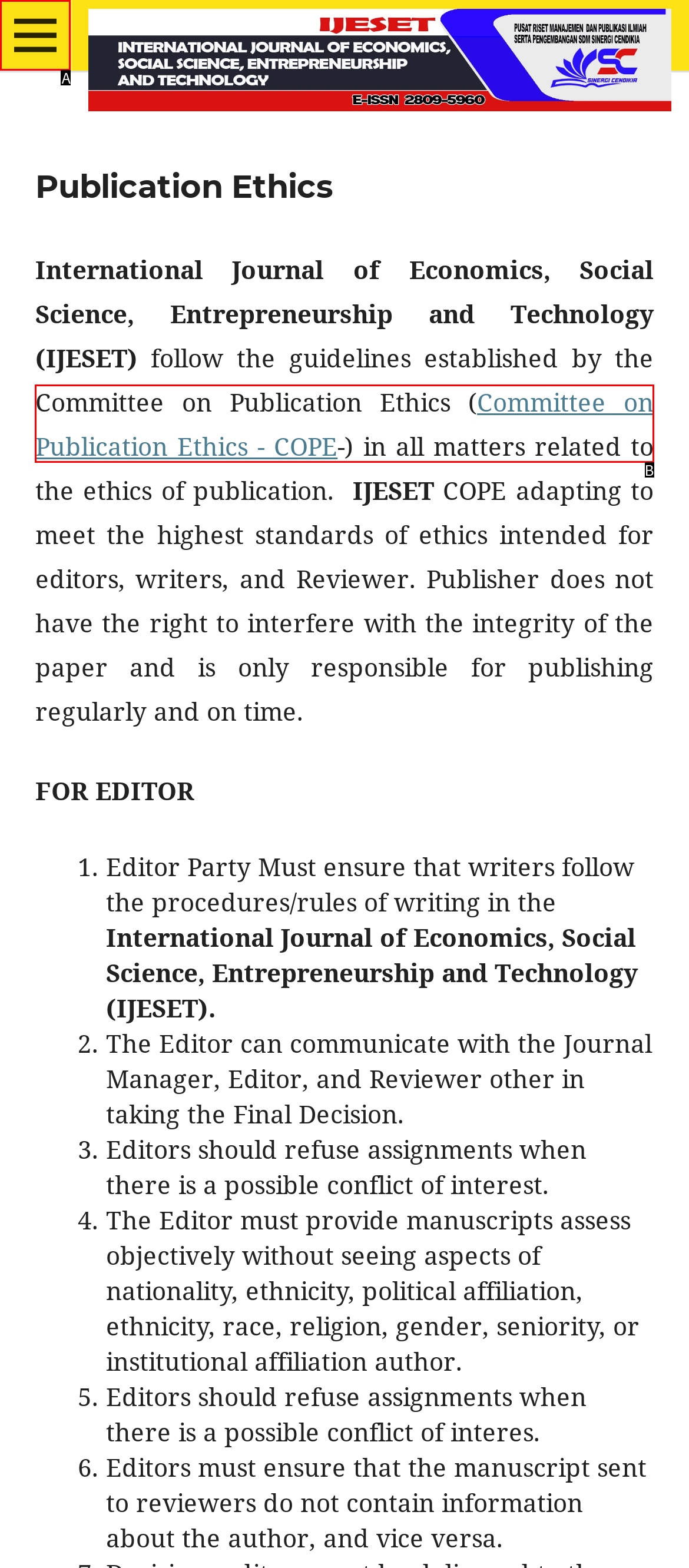From the choices given, find the HTML element that matches this description: Open Menu. Answer with the letter of the selected option directly.

A